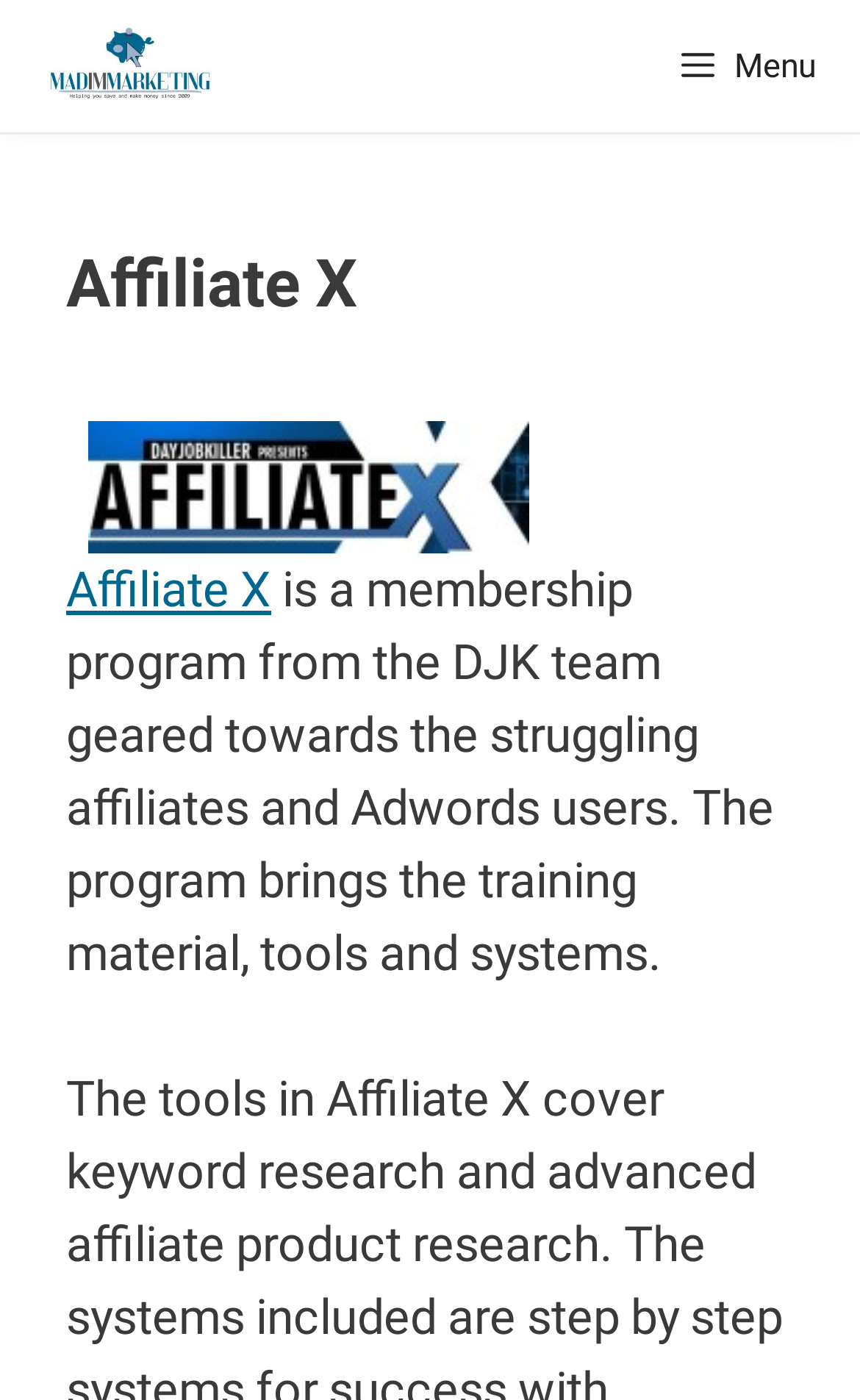Elaborate on the information and visuals displayed on the webpage.

The webpage is about Affiliate X, a membership program designed for struggling affiliates and Adwords users. At the top left corner, there is a link to MadIMMarketing, accompanied by an image with the same name. On the top right corner, there is a button labeled "Menu" that controls a mobile menu.

Below the top section, there is a header area that spans most of the width of the page. Within this area, there is a heading that reads "Affiliate X". Directly below the heading, there is a link to Affiliate X, accompanied by an image with the same name. To the right of this link, there is another link to Affiliate X.

Below these links, there is a paragraph of text that describes the Affiliate X program, stating that it provides training materials, tools, and systems for its members. This text is positioned near the top of the page, taking up a significant portion of the vertical space.